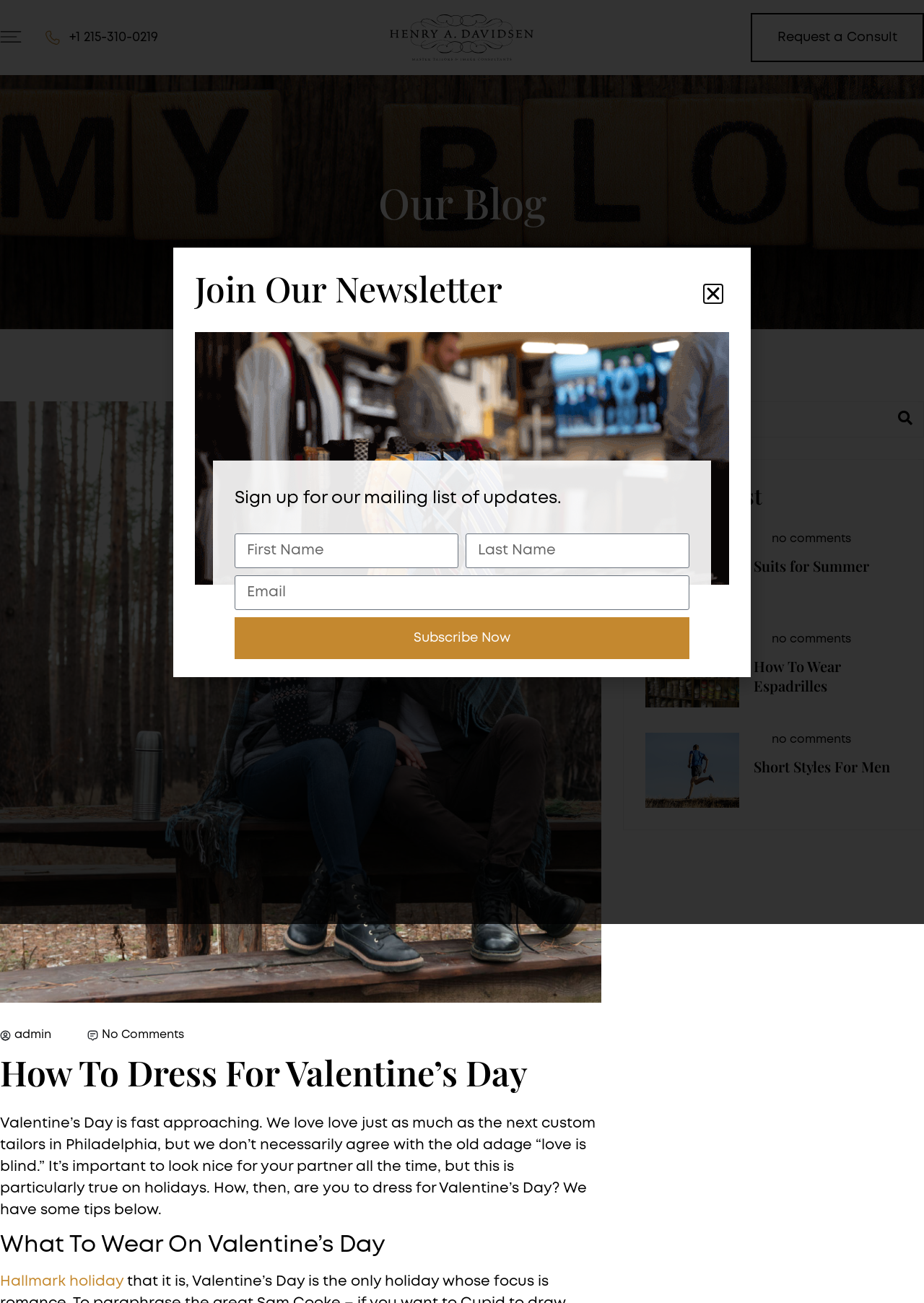Explain the webpage in detail, including its primary components.

This webpage is about Valentine's Day fashion advice, specifically focusing on how to dress for the occasion. At the top, there is a logo and a phone number link on the left, and a "Request a Consult" link on the right. Below this, there is a heading "Our Blog" followed by a section with three recent blog posts, each with a heading, a link, and a "no comments" text. The posts are titled "Suits for Summer", "How To Wear Espadrilles", and "Short Styles For Men".

The main content of the page is an article titled "How To Dress For Valentine's Day", which provides tips on what to wear on Valentine's Day. The article is divided into sections, including "What To Wear On Valentine's Day" and "Hallmark holiday". There is also a search bar at the bottom right of the page.

On the right side of the page, there is a section titled "Recent Post" with three article summaries, each with a heading, a link, and a "no comments" text. Below this, there is a section to sign up for a newsletter, with a heading "Join Our Newsletter" and a form to fill out with first name, last name, and email. There is also a "Subscribe Now" button.